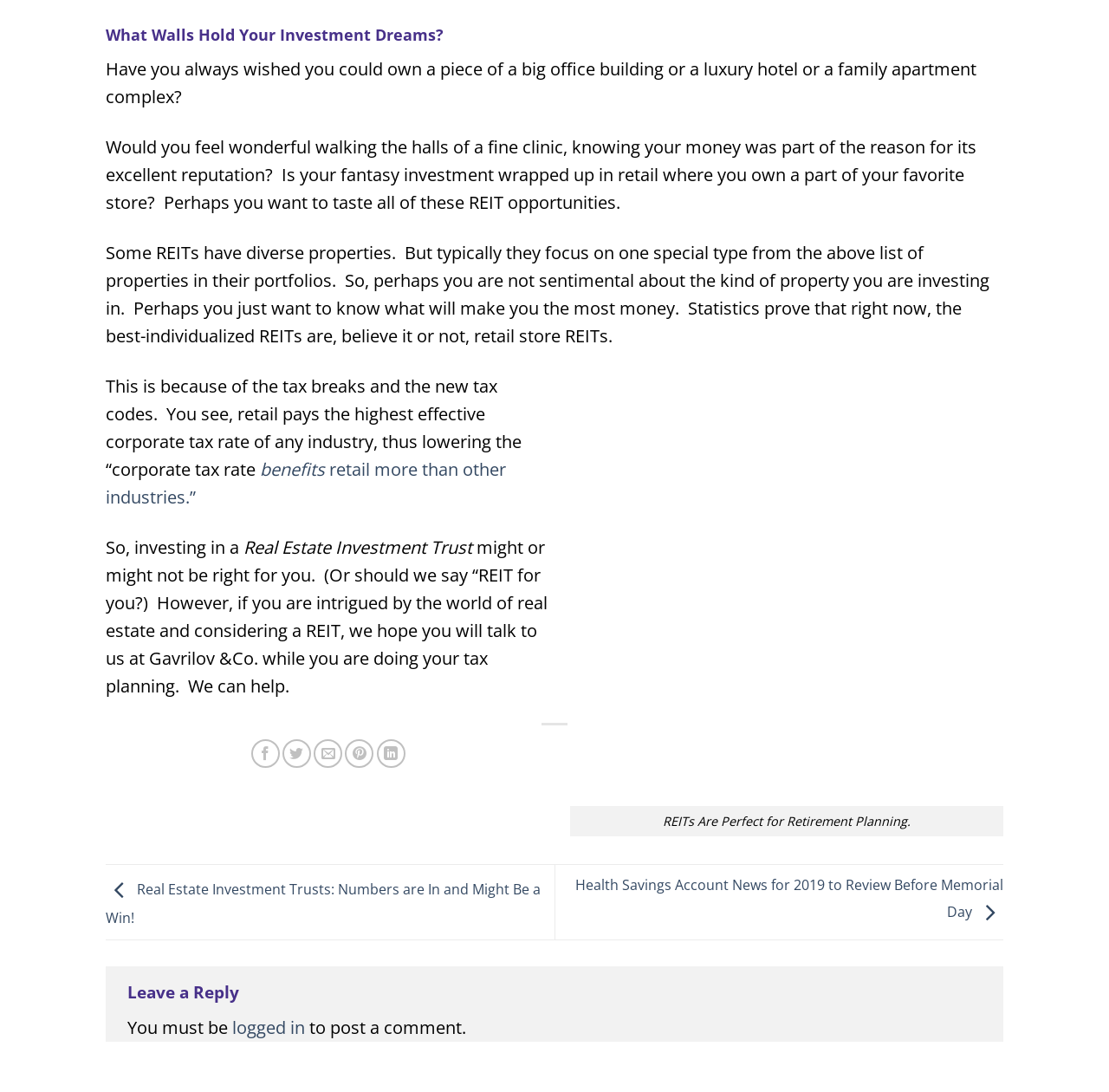Given the element description, predict the bounding box coordinates in the format (top-left x, top-left y, bottom-right x, bottom-right y), using floating point numbers between 0 and 1: Catalogs

None